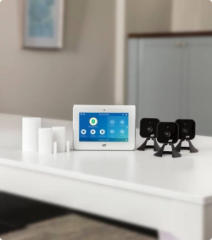Use the details in the image to answer the question thoroughly: 
How many cameras are positioned on stands?

The caption clearly describes the setup, mentioning that to the right, three black cameras are positioned on stands, ready to capture video footage for surveillance purposes.